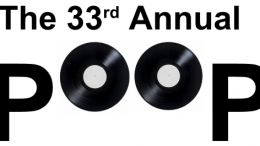What objects are used to replace the letter 'O'?
Craft a detailed and extensive response to the question.

The word 'POOP' is creatively styled, with two vinyl records serving as the letter 'O', emphasizing a playful and humorous tone.